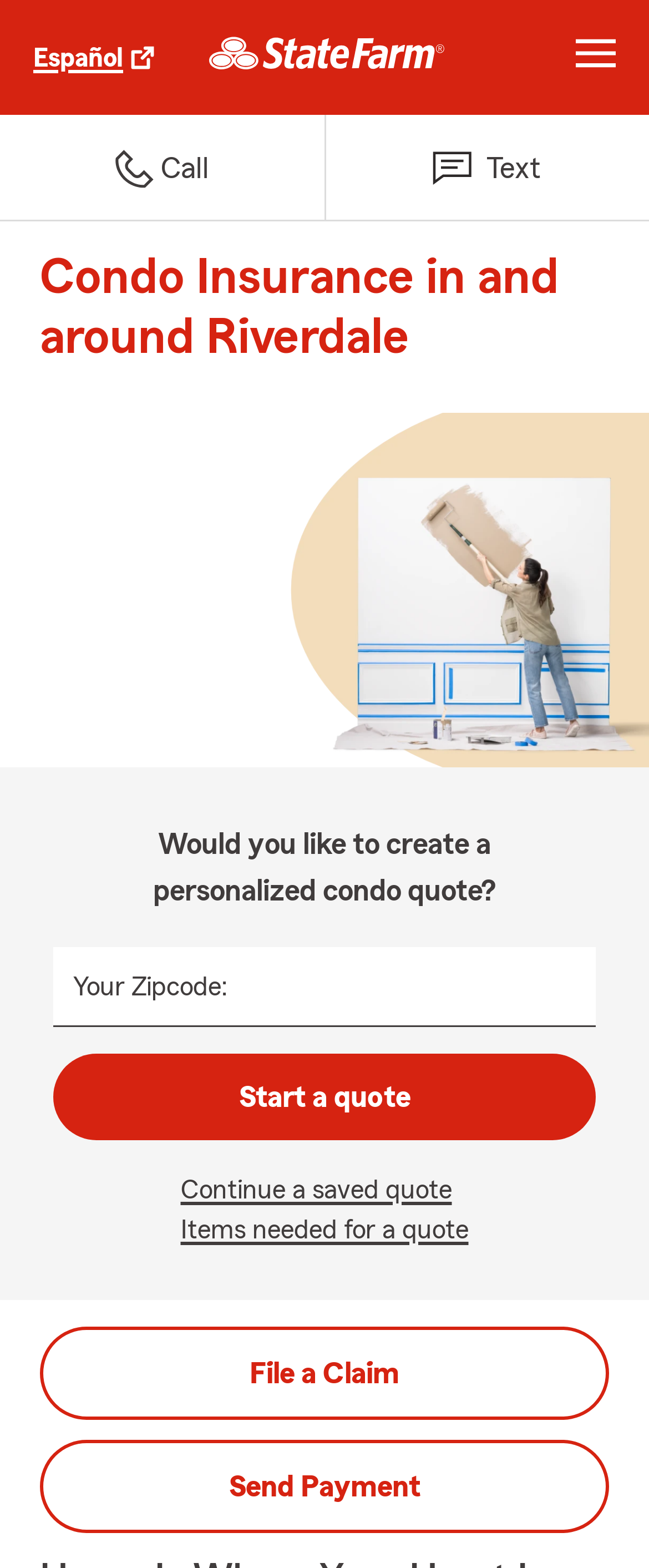Generate an in-depth caption that captures all aspects of the webpage.

This webpage is about condo unit insurance and more in Maryland, specifically featuring State Farm Agent Mark McGibbon in Riverdale, MD. At the top left corner, there is a link to switch to Spanish, and next to it, the State Farm logo is displayed. 

On the top right corner, there is a navigation menu with a toggle button to expand or collapse it. Below the navigation menu, there are two links, "Call" and "Text", which are aligned side by side. 

The main content of the webpage starts with a heading that reads "Condo Insurance in and around Riverdale". Below this heading, there is another heading that asks if the user would like to create a personalized condo quote. 

To create a quote, users need to input their zipcode in a required textbox, which is accompanied by a label that says "Your Zipcode:". Once the zipcode is entered, users can click the "Start a quote" button to proceed. 

There are also two links below the zipcode input field, "Continue a saved quote" and "Items needed for a quote", which are aligned side by side. 

At the bottom of the webpage, there are two more links, "File a Claim" and "Send Payment", which are aligned side by side.